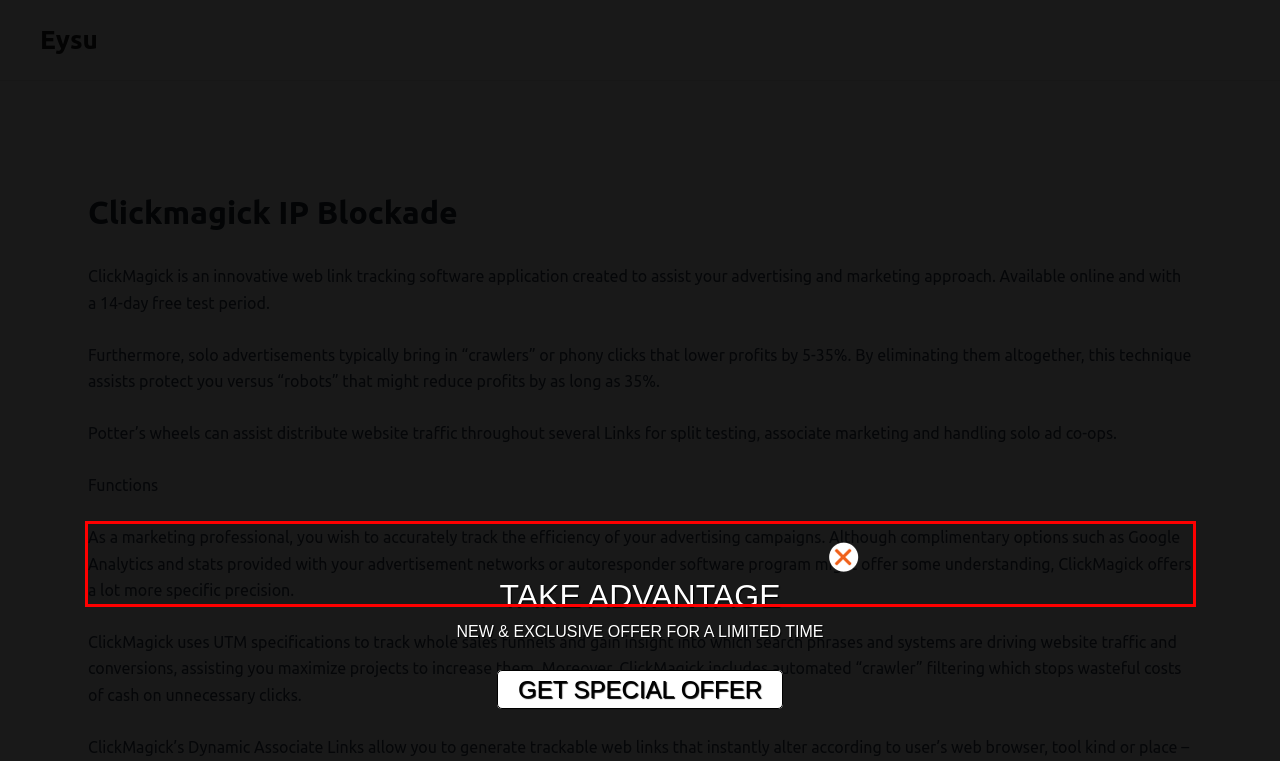Please perform OCR on the UI element surrounded by the red bounding box in the given webpage screenshot and extract its text content.

As a marketing professional, you wish to accurately track the efficiency of your advertising campaigns. Although complimentary options such as Google Analytics and stats provided with your advertisement networks or autoresponder software program might offer some understanding, ClickMagick offers a lot more specific precision.